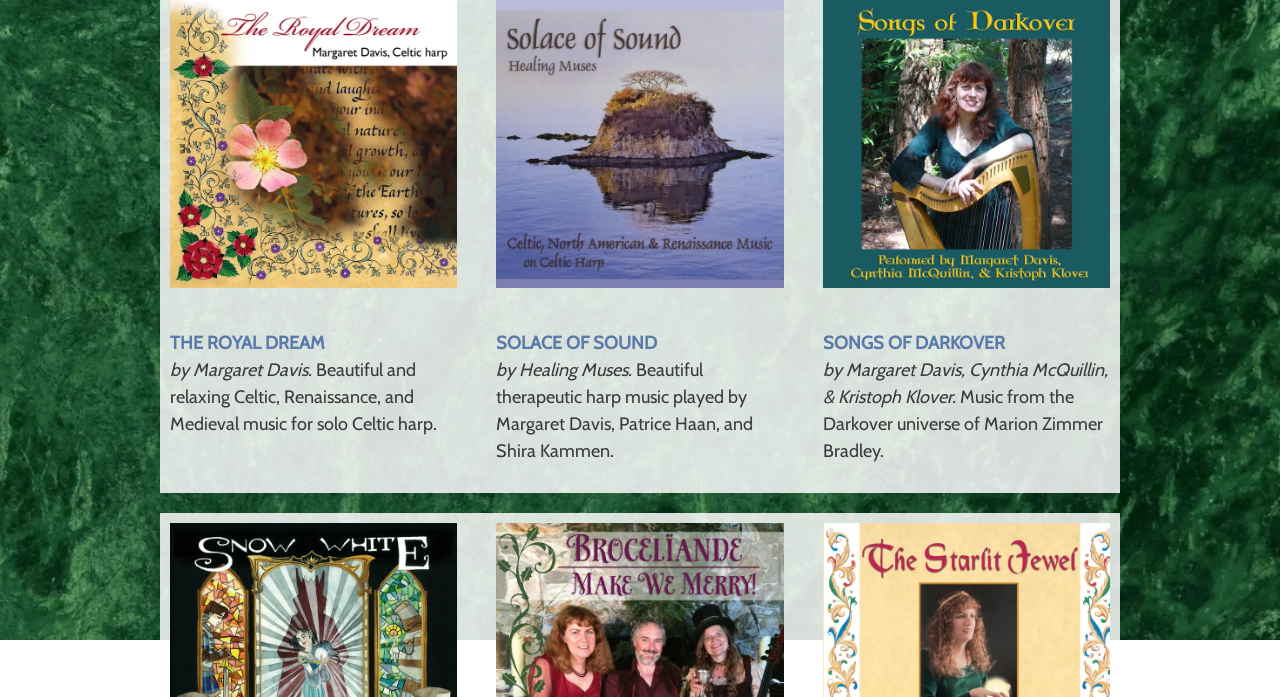Find the bounding box coordinates for the UI element whose description is: "SOLACE OF SOUND". The coordinates should be four float numbers between 0 and 1, in the format [left, top, right, bottom].

[0.388, 0.476, 0.514, 0.507]